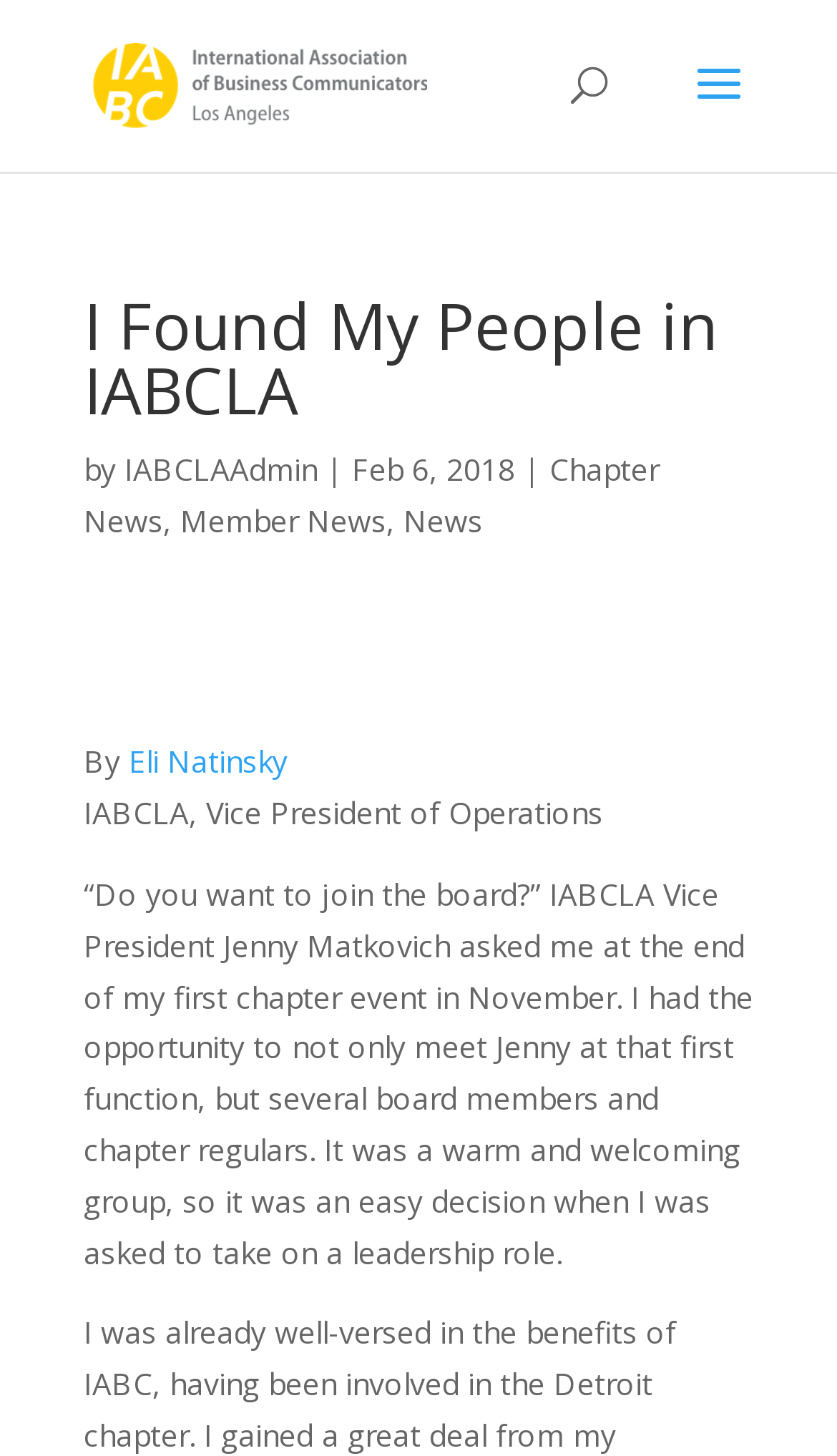Answer the question using only a single word or phrase: 
Who asked Eli Natinsky to join the board?

Jenny Matkovich